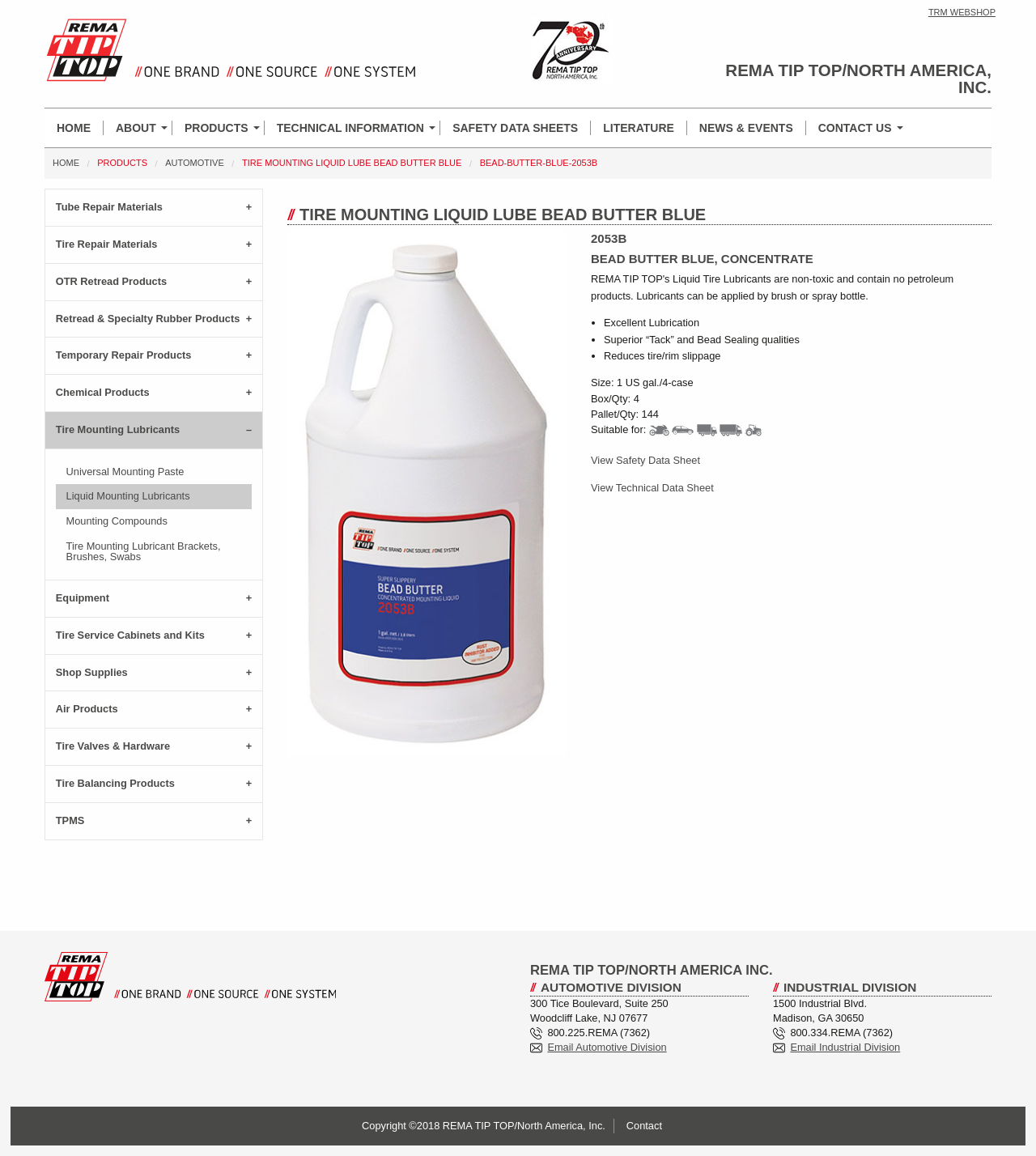Find the bounding box coordinates of the element to click in order to complete this instruction: "Click HOME". The bounding box coordinates must be four float numbers between 0 and 1, denoted as [left, top, right, bottom].

[0.043, 0.094, 0.099, 0.127]